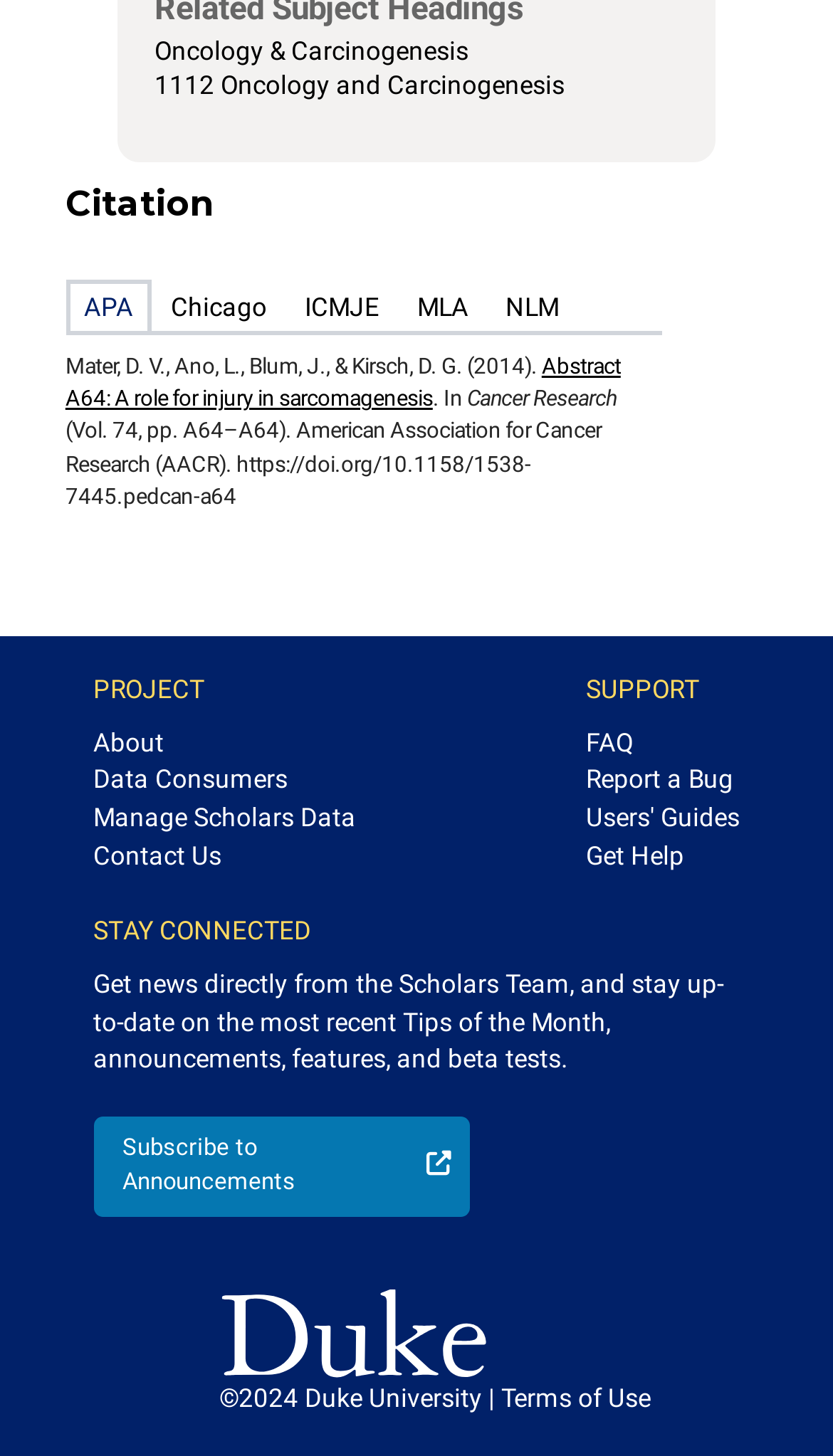Using the provided element description: "Subscribe to Announcements", determine the bounding box coordinates of the corresponding UI element in the screenshot.

[0.112, 0.767, 0.565, 0.835]